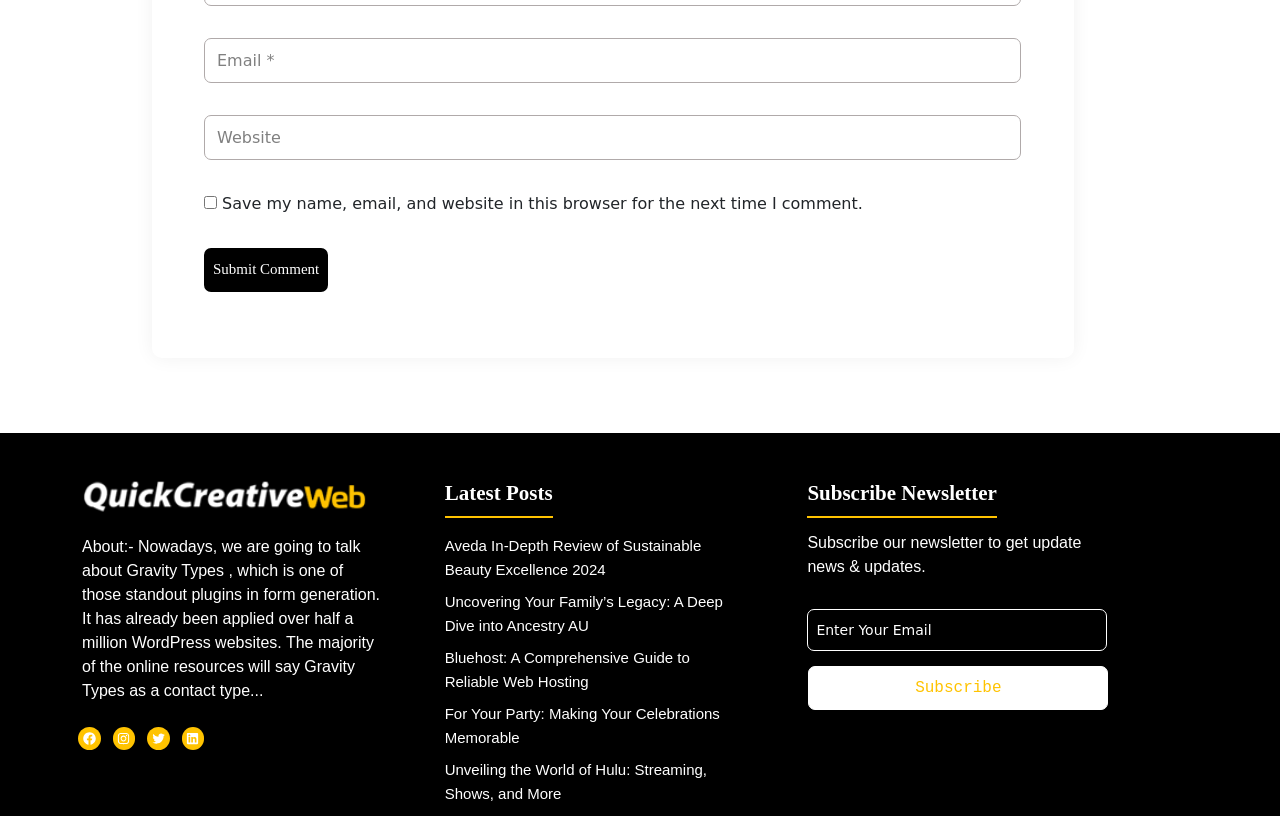Using the format (top-left x, top-left y, bottom-right x, bottom-right y), and given the element description, identify the bounding box coordinates within the screenshot: name="submit" value="Submit Comment"

[0.159, 0.303, 0.256, 0.356]